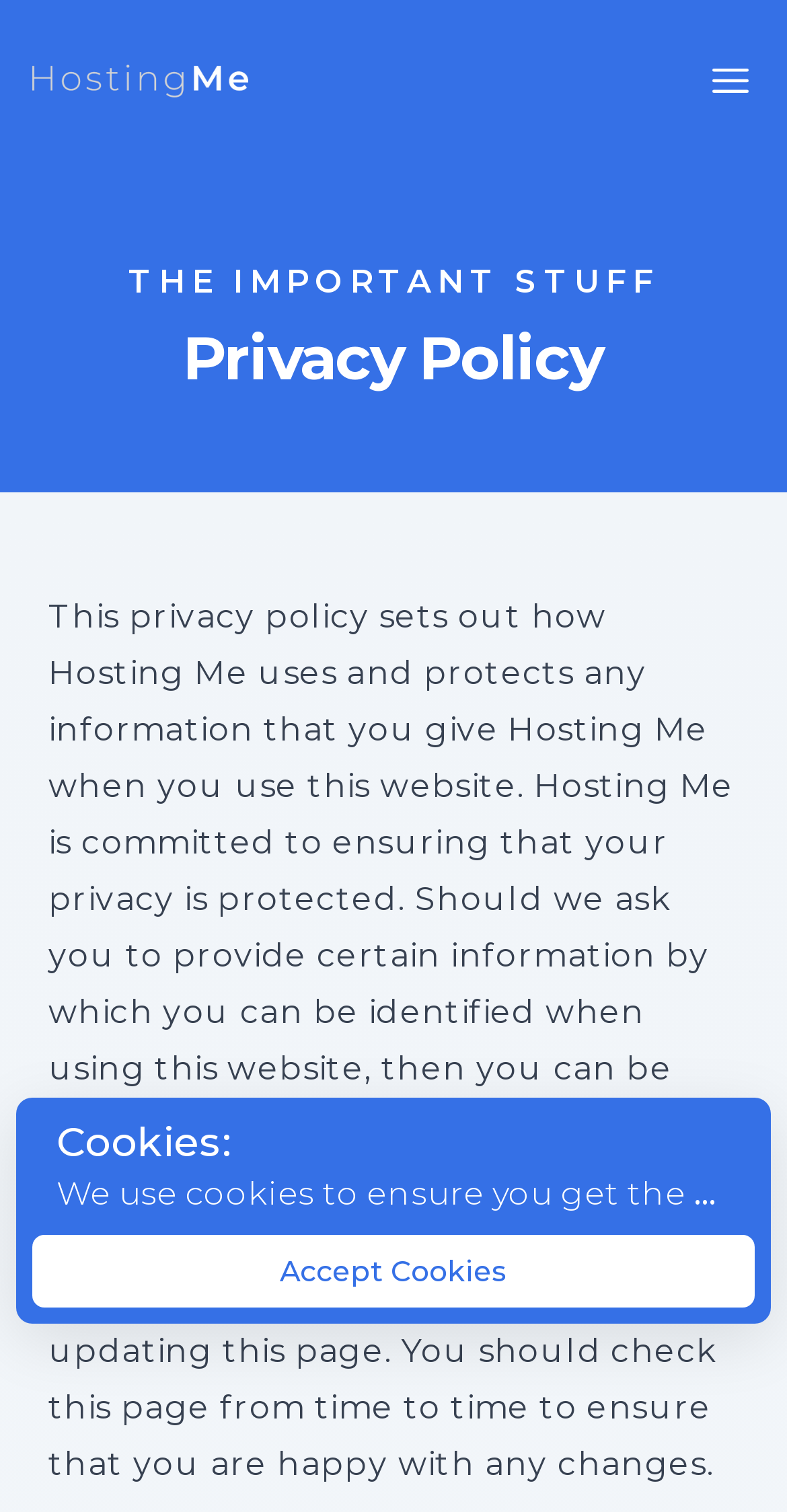Give a one-word or phrase response to the following question: Is there a section about cookies on this webpage?

Yes